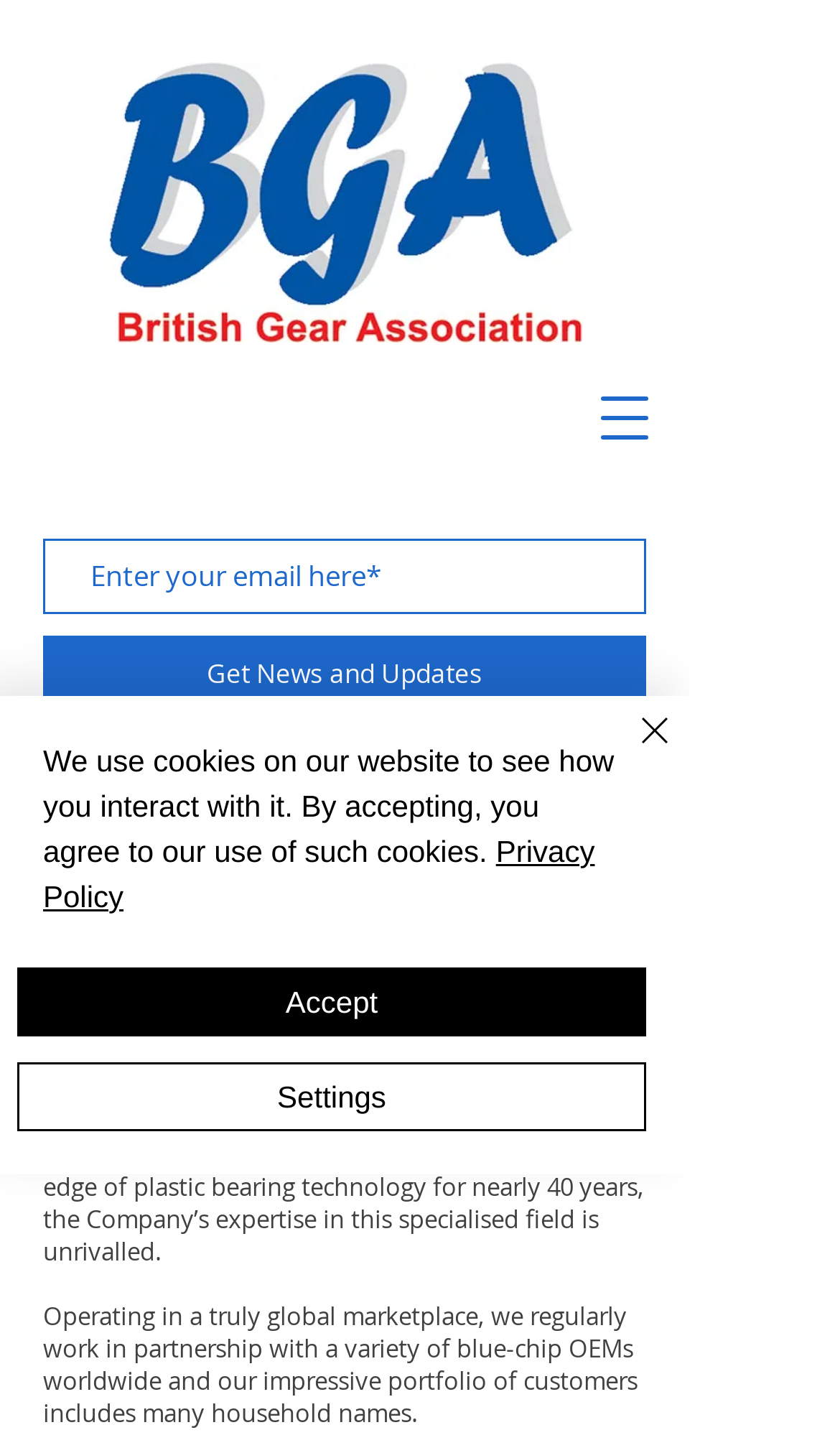Summarize the webpage with a detailed and informative caption.

The webpage is about BNL UK LTD, a company that specializes in the design and manufacture of plastic bearings, technical mouldings, and associated sub-assemblies. 

At the top left of the page, there is a logo image of BNL UK LTD. Below the logo, there is a heading with the company name. 

On the top right side of the page, there is a navigation menu button labeled "Open navigation menu". 

In the middle of the page, there is a section where users can enter their email address to receive news and updates. This section consists of a required textbox labeled "Enter your email here*" and a button labeled "Get News and Updates" to the right of the textbox. 

Below the email section, there is a paragraph of text that describes the company's expertise in plastic bearing technology. Following this paragraph, there is another paragraph that mentions the company's global partnerships with various OEMs. 

At the bottom of the page, there is a cookie alert notification that informs users about the website's use of cookies. This notification includes a link to the "Privacy Policy" and three buttons: "Accept", "Settings", and "Close". The "Close" button has a small image of a close icon to its right.